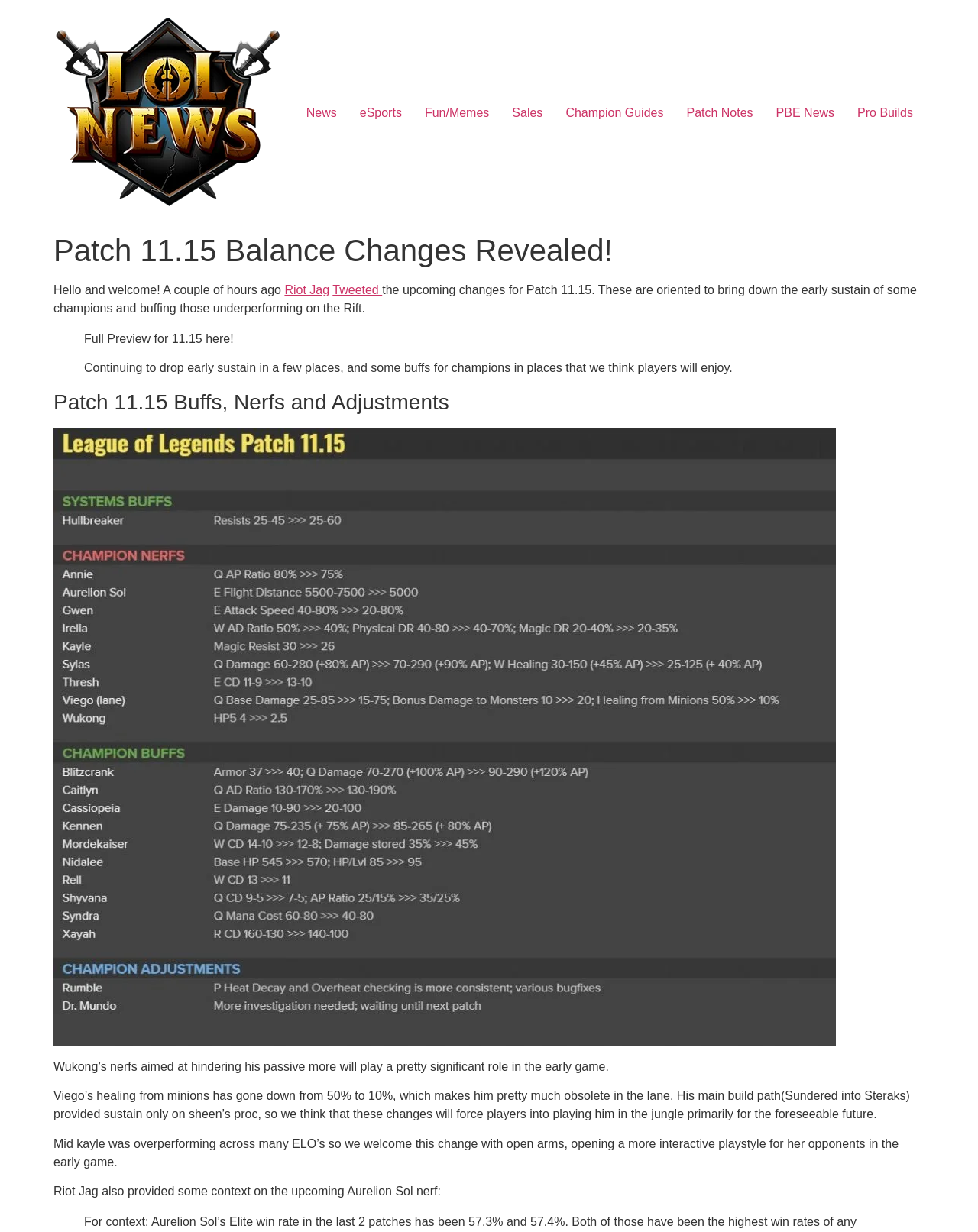Please determine the bounding box coordinates of the clickable area required to carry out the following instruction: "View the Pro Builds". The coordinates must be four float numbers between 0 and 1, represented as [left, top, right, bottom].

[0.865, 0.079, 0.945, 0.104]